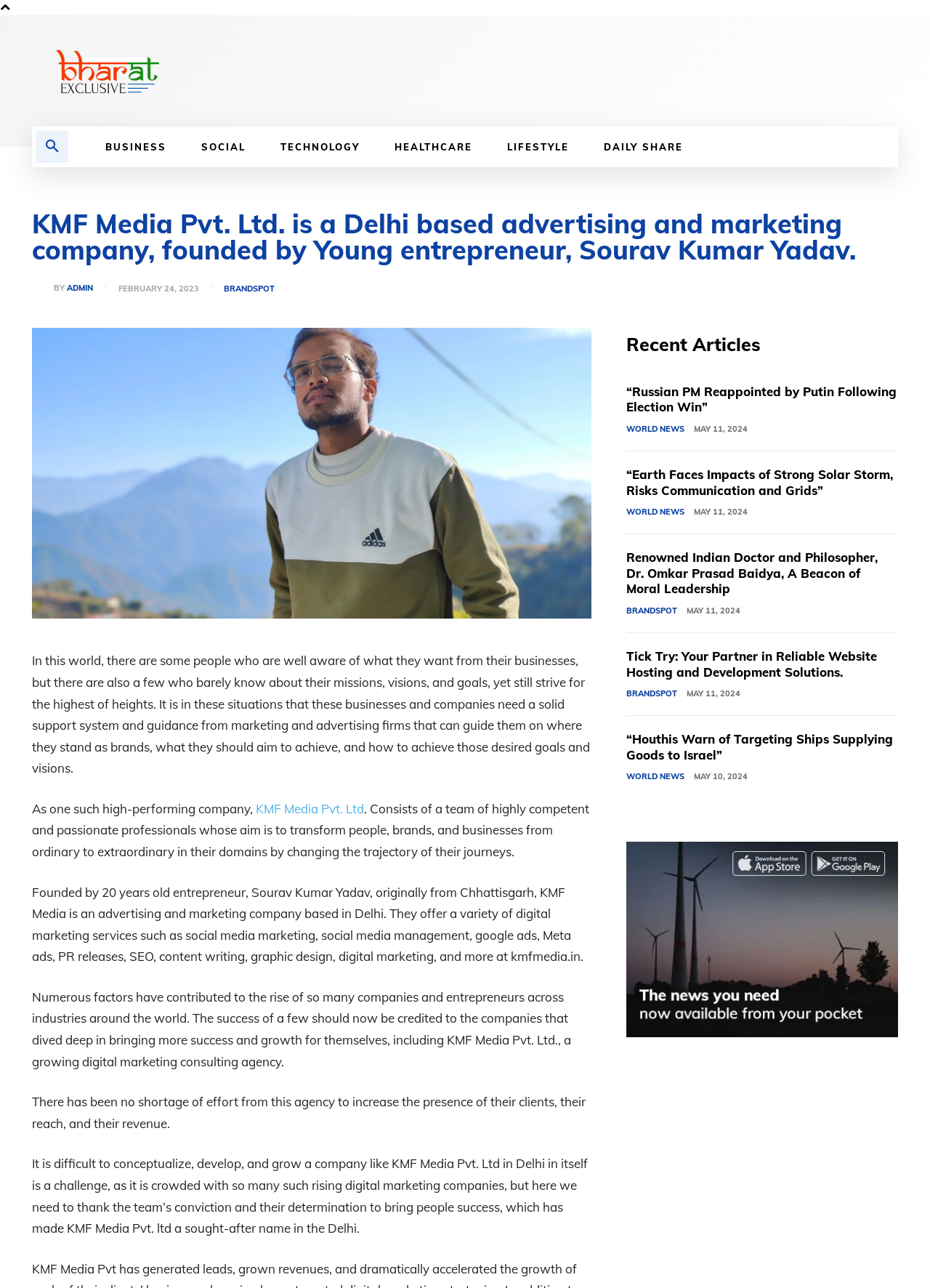Identify the bounding box coordinates necessary to click and complete the given instruction: "Click the 'Search' button".

[0.039, 0.101, 0.073, 0.126]